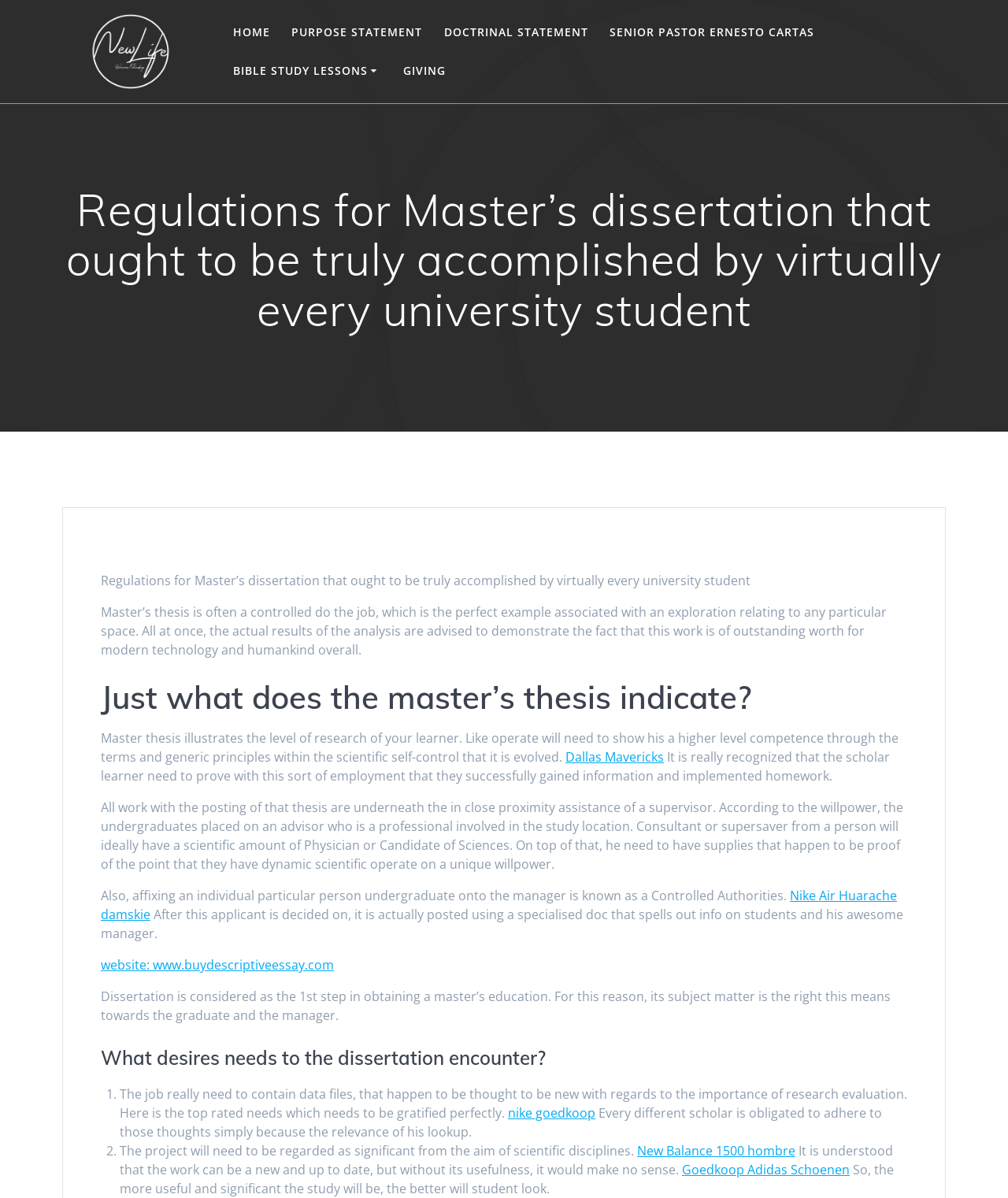Pinpoint the bounding box coordinates for the area that should be clicked to perform the following instruction: "Learn about What desires needs to the dissertation encounter?".

[0.1, 0.871, 0.9, 0.895]